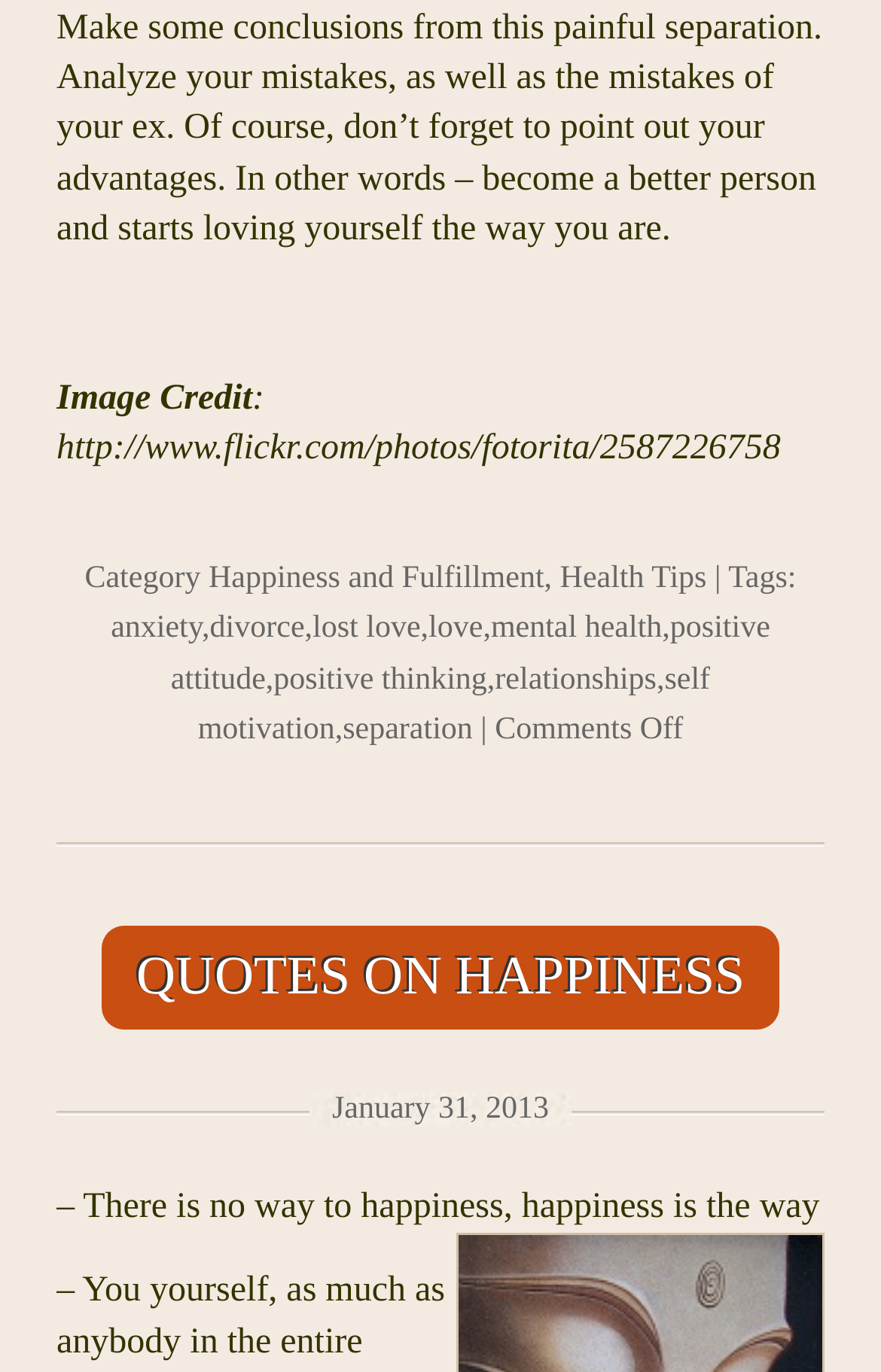How many tags are associated with this article?
Please interpret the details in the image and answer the question thoroughly.

I counted the number of links starting from 'anxiety' to 'self motivation' and found 9 tags associated with this article.